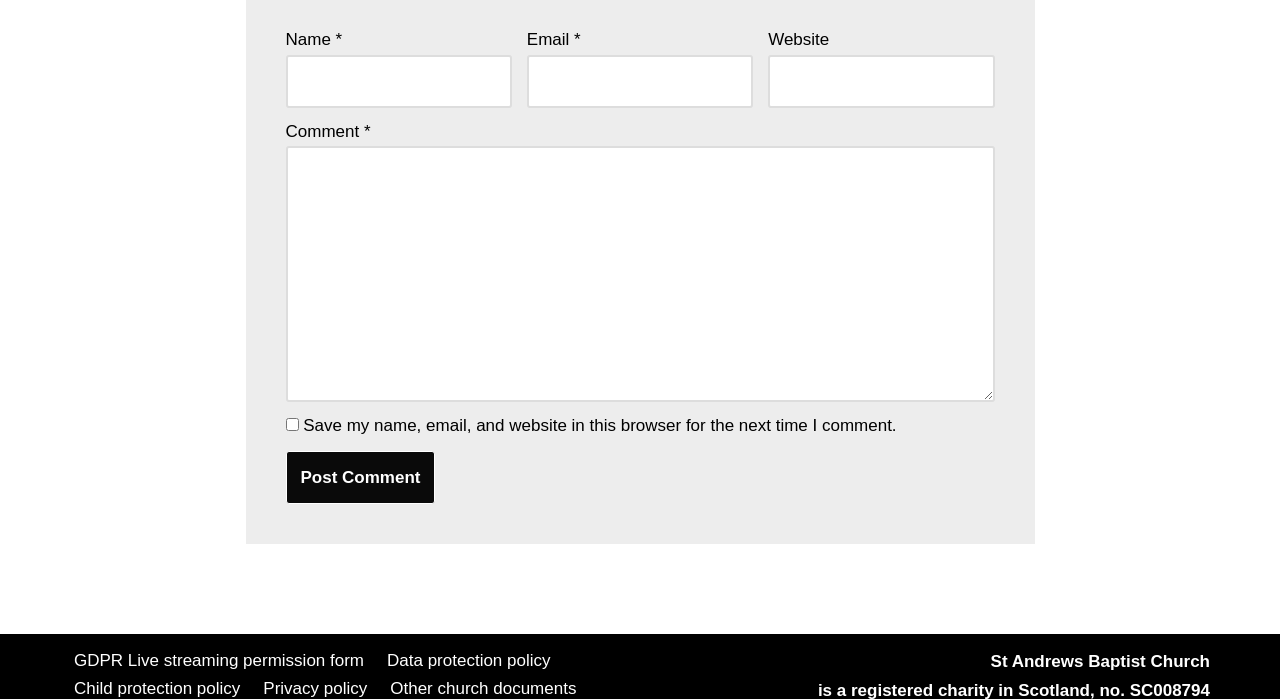Provide a thorough and detailed response to the question by examining the image: 
What is the text of the button?

I found a button with the text 'Post Comment' which is likely used to submit the comment form.